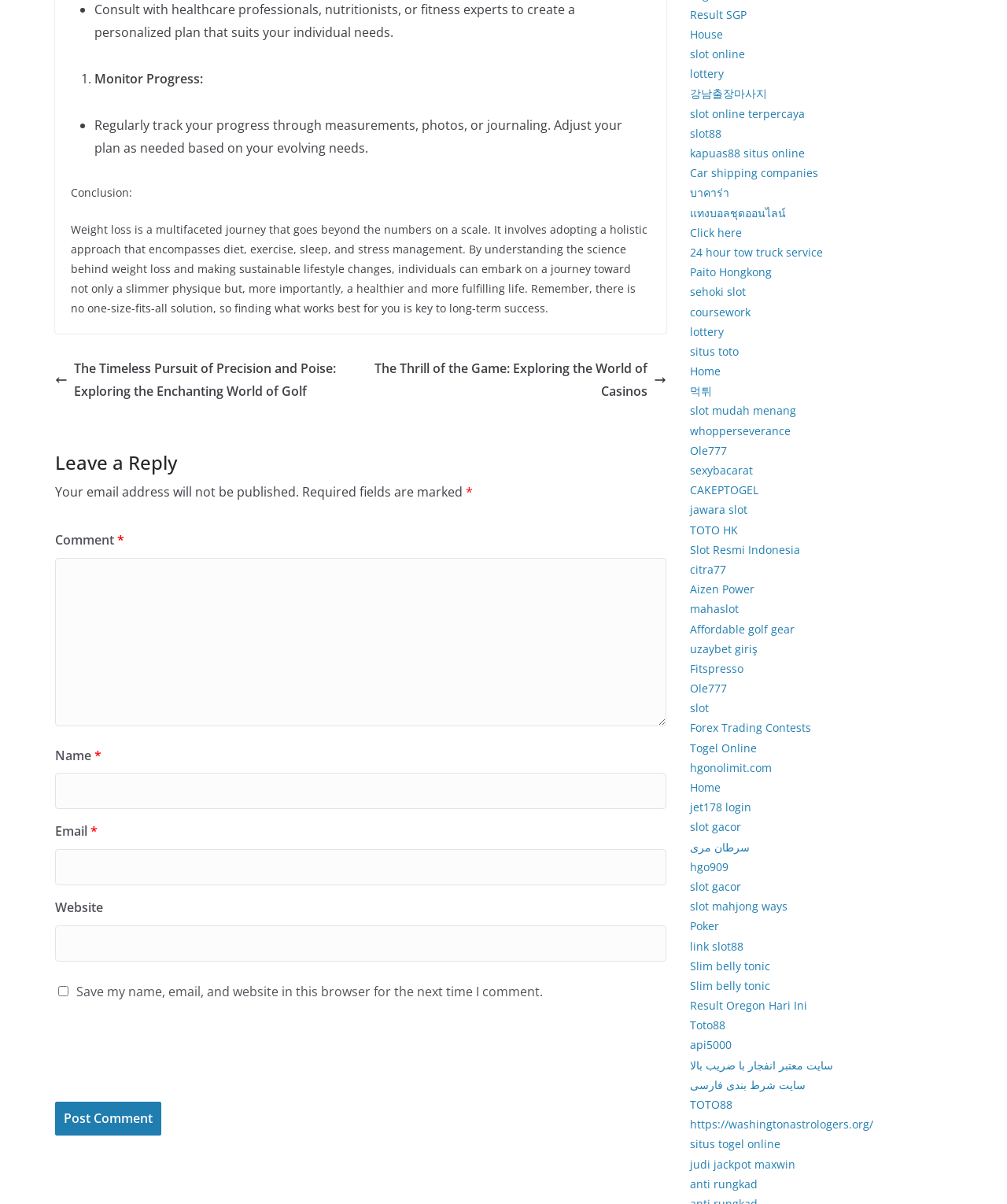Locate the bounding box coordinates of the area to click to fulfill this instruction: "Click the 'Leave a Reply' link". The bounding box should be presented as four float numbers between 0 and 1, in the order [left, top, right, bottom].

[0.055, 0.374, 0.662, 0.394]